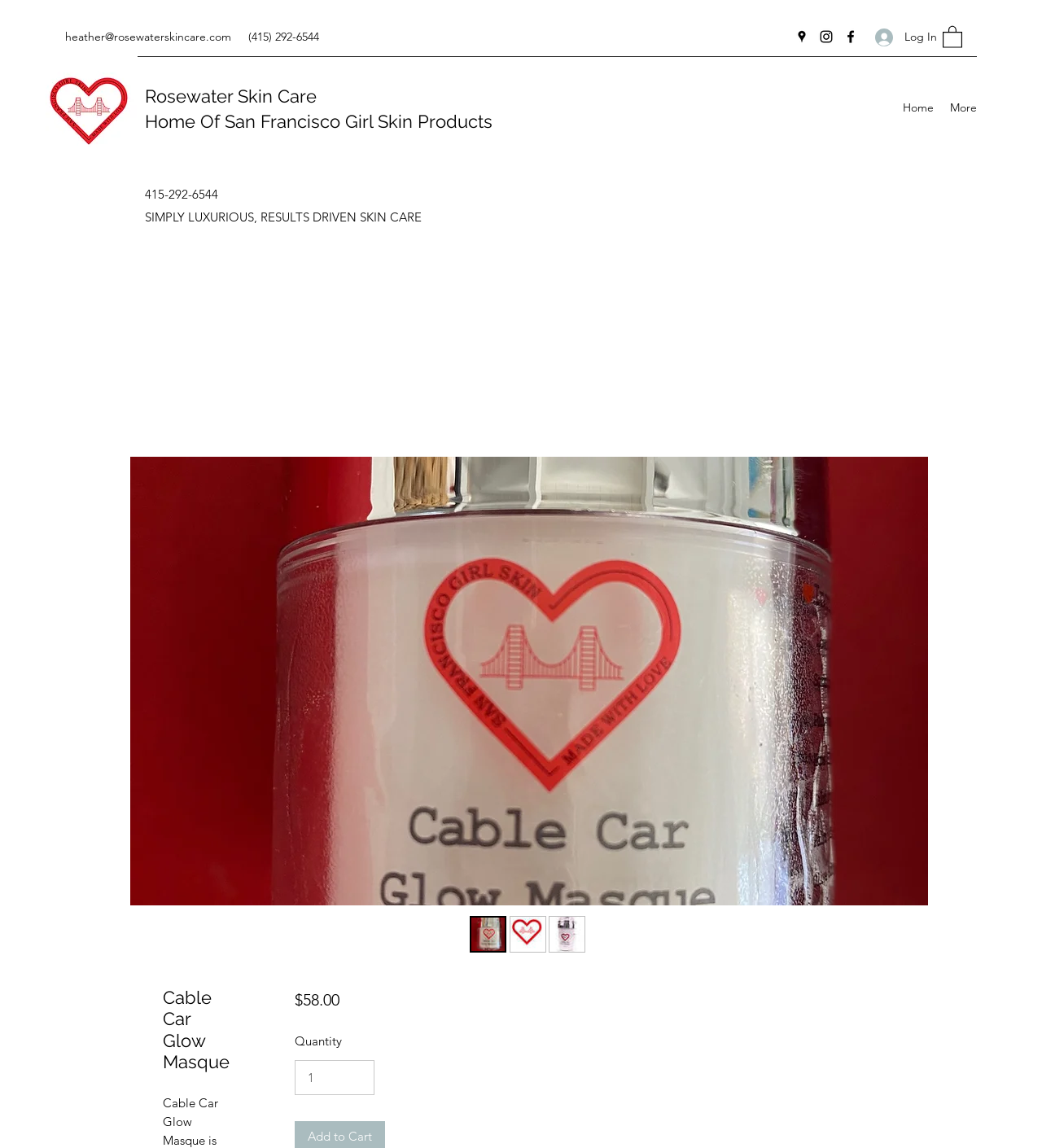Extract the bounding box coordinates for the described element: "Log In". The coordinates should be represented as four float numbers between 0 and 1: [left, top, right, bottom].

[0.829, 0.019, 0.899, 0.046]